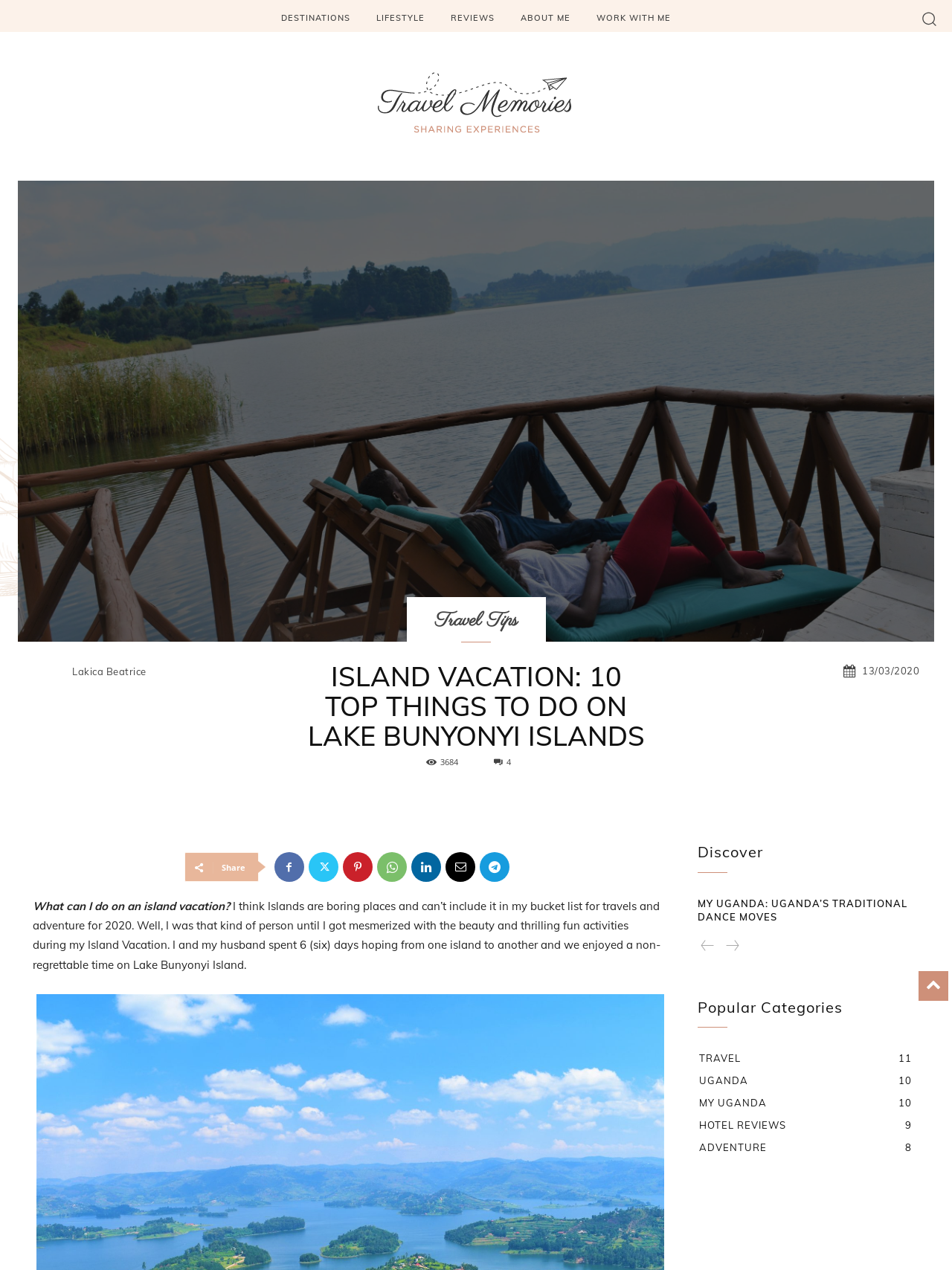What is the topic of the article 'MY UGANDA: UGANDA’S TRADITIONAL DANCE MOVES'?
Answer the question with as much detail as possible.

I found this information by looking at the heading 'MY UGANDA: UGANDA’S TRADITIONAL DANCE MOVES' which is located below the 'Discover' heading.